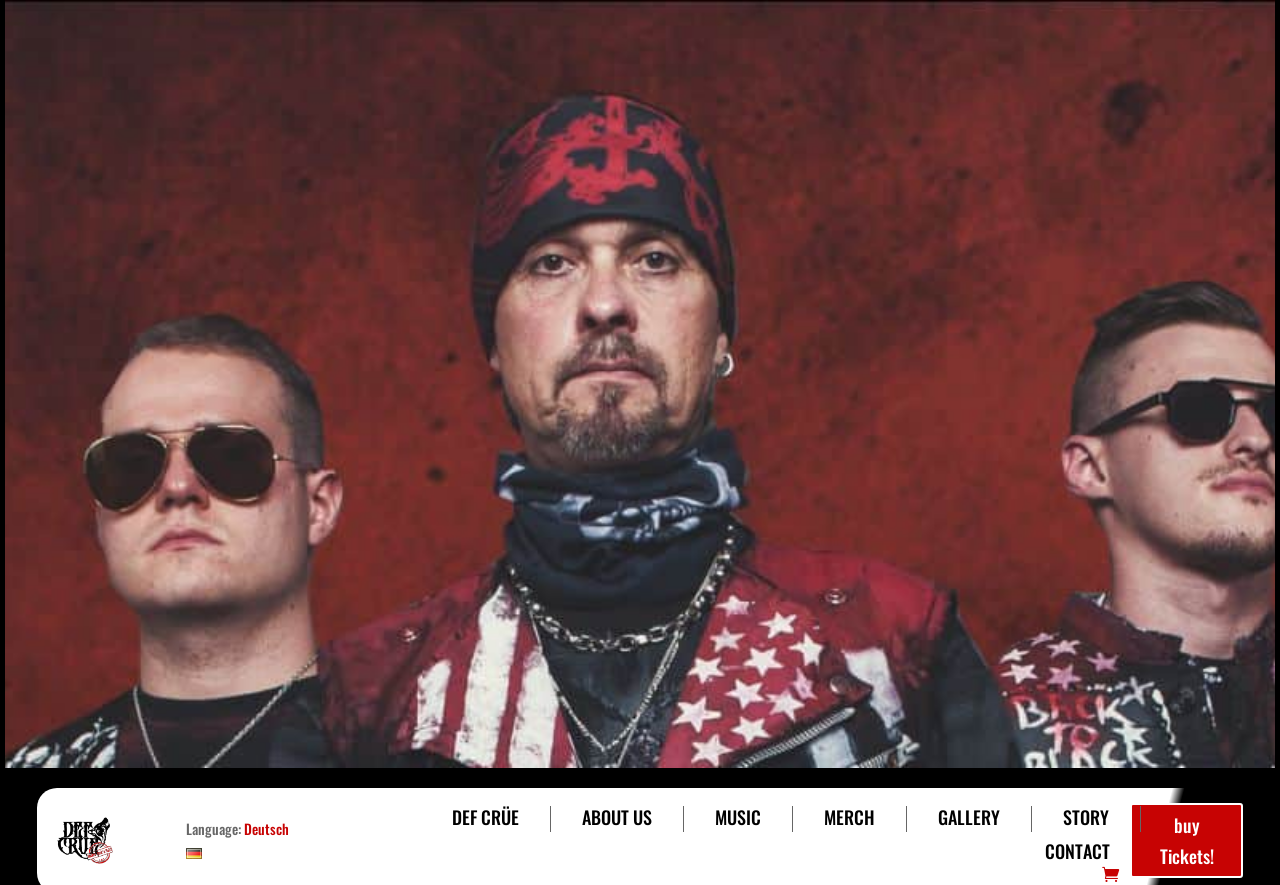How many navigation links are there?
Answer the question based on the image using a single word or a brief phrase.

7